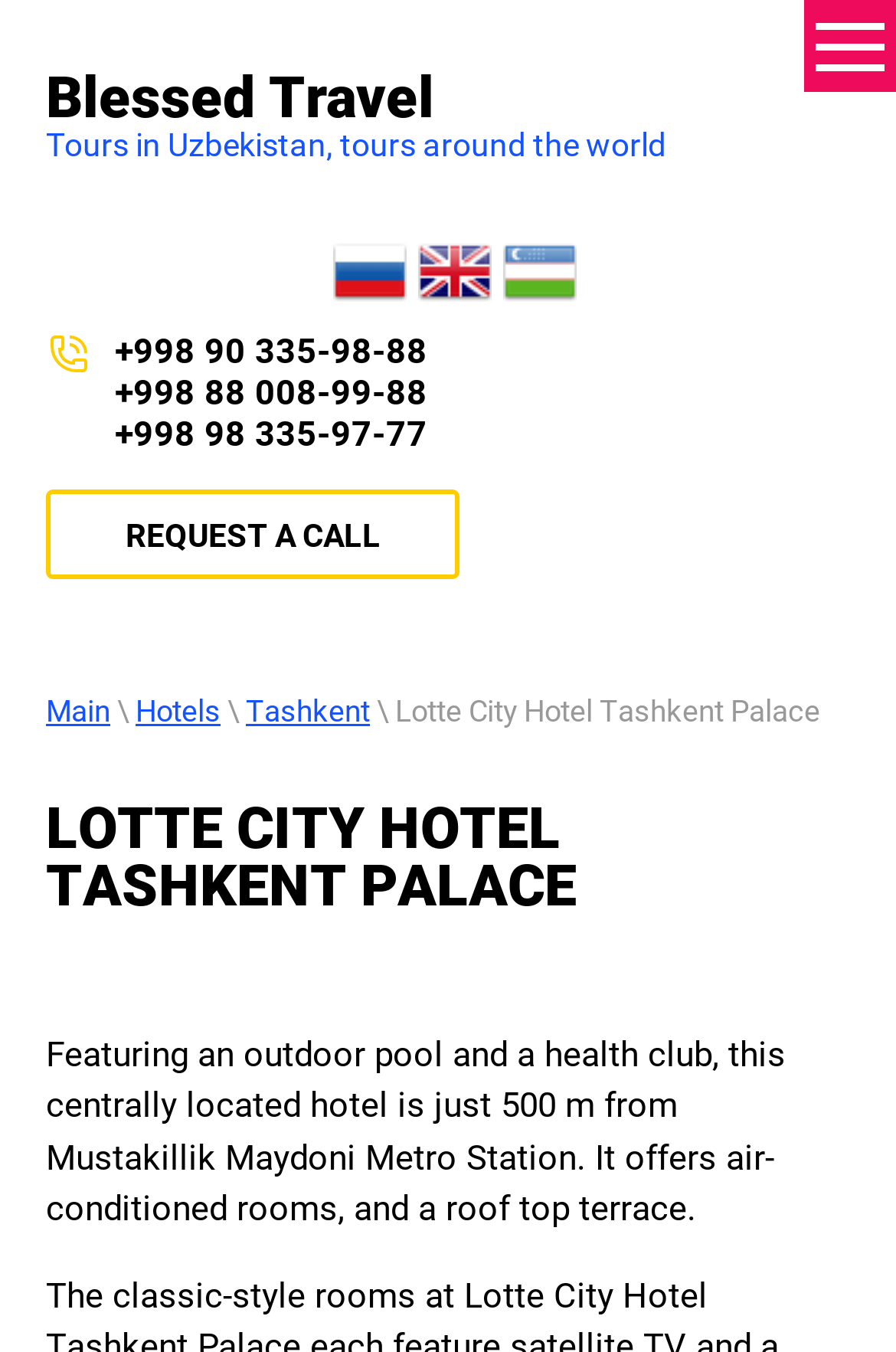Based on the image, provide a detailed and complete answer to the question: 
What is the location of the hotel?

I found this information by looking at the links on the webpage, specifically the one that says 'Tashkent'.